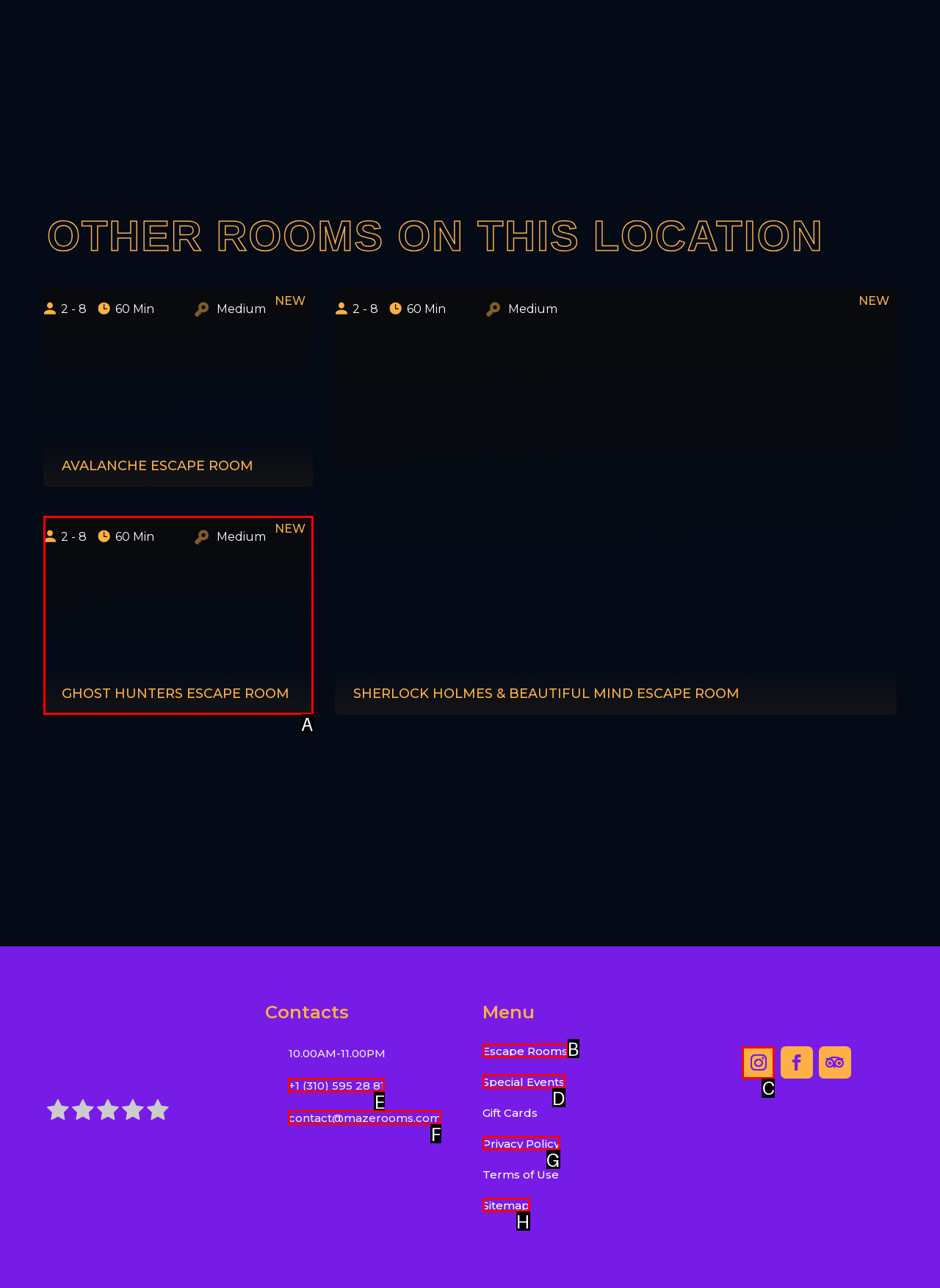Identify which HTML element aligns with the description: +1 (310) 595 28 81
Answer using the letter of the correct choice from the options available.

E